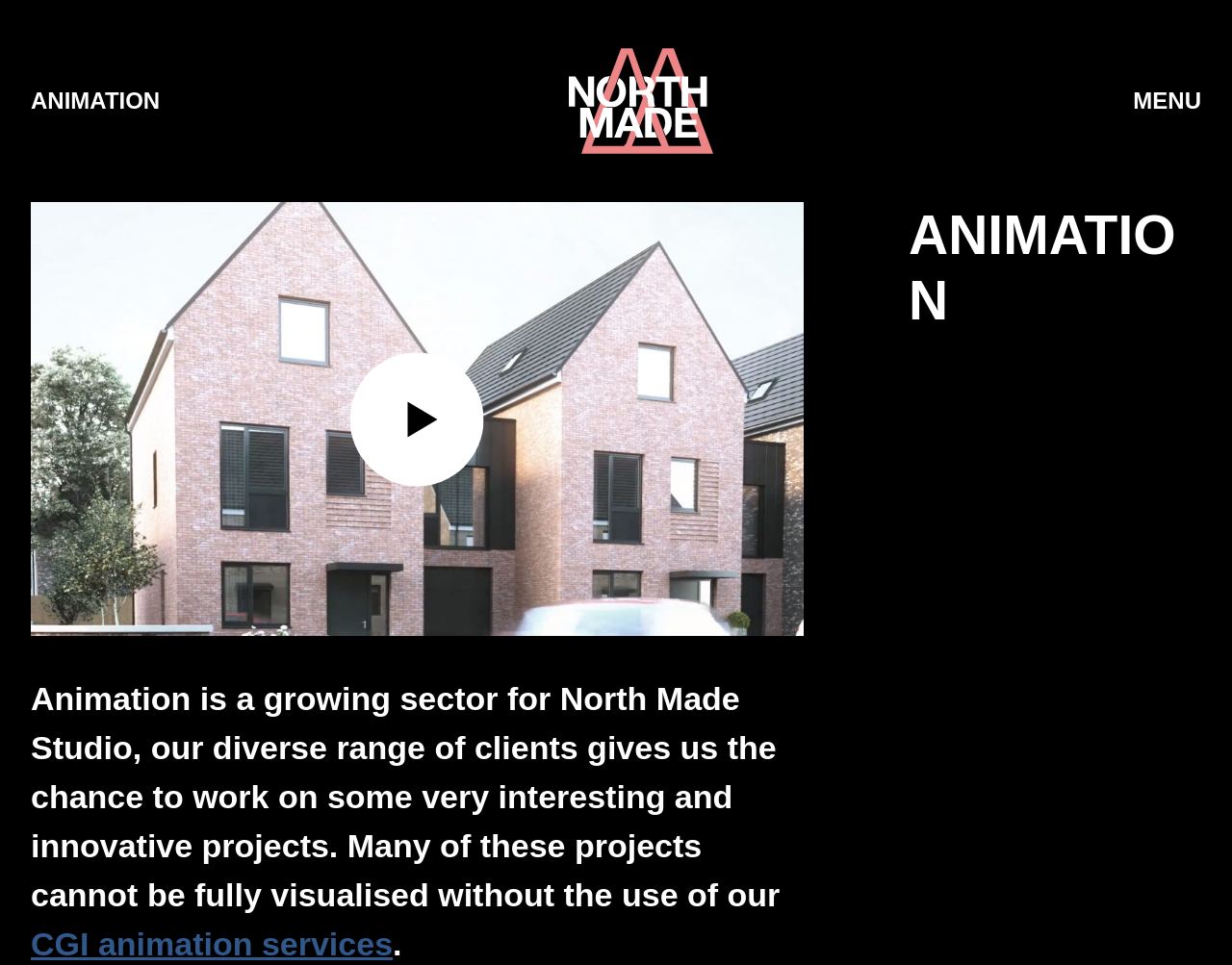Reply to the question with a single word or phrase:
What type of projects does the studio work on?

Innovative projects